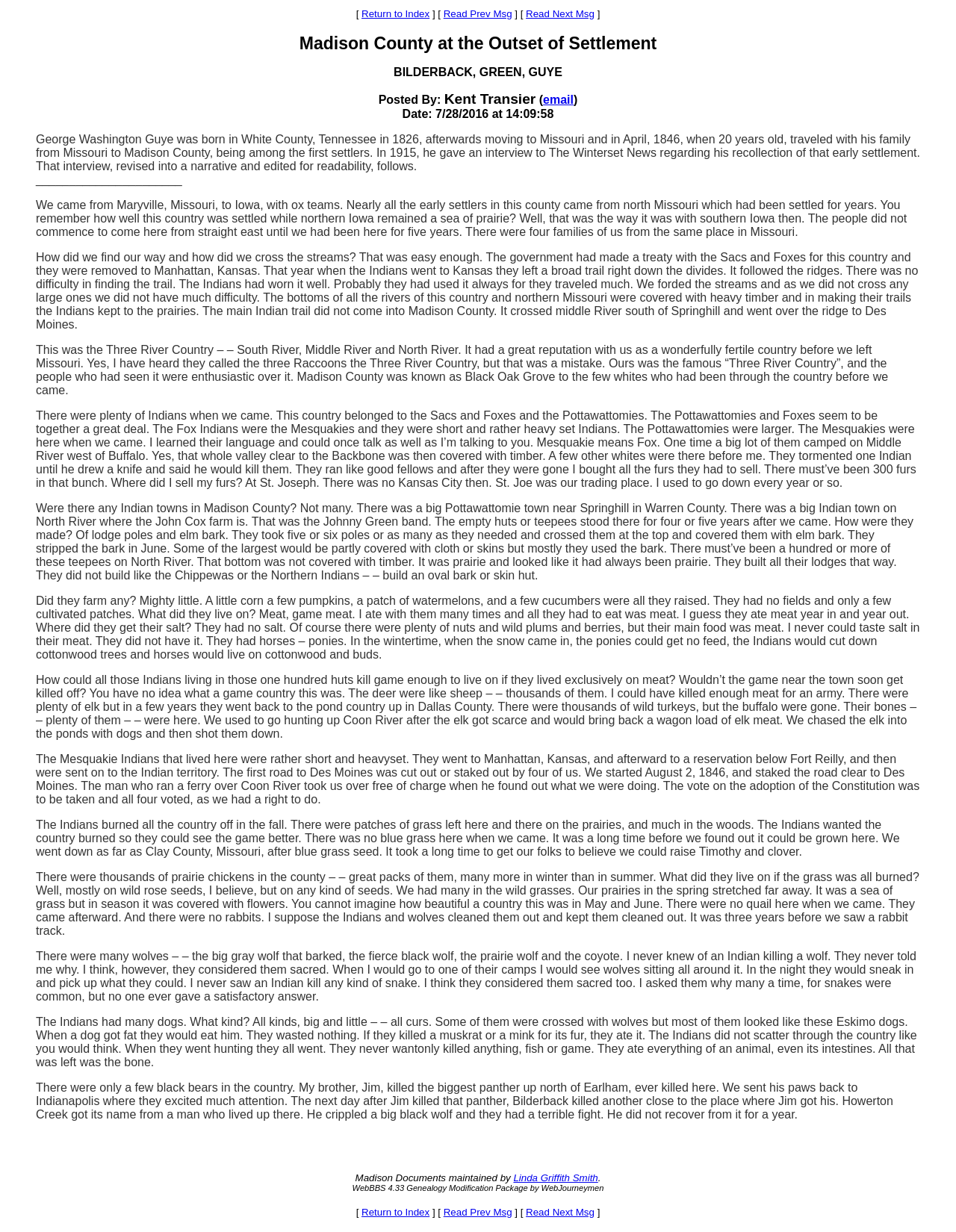What was George Washington Guye's occupation?
Look at the image and provide a short answer using one word or a phrase.

Not mentioned